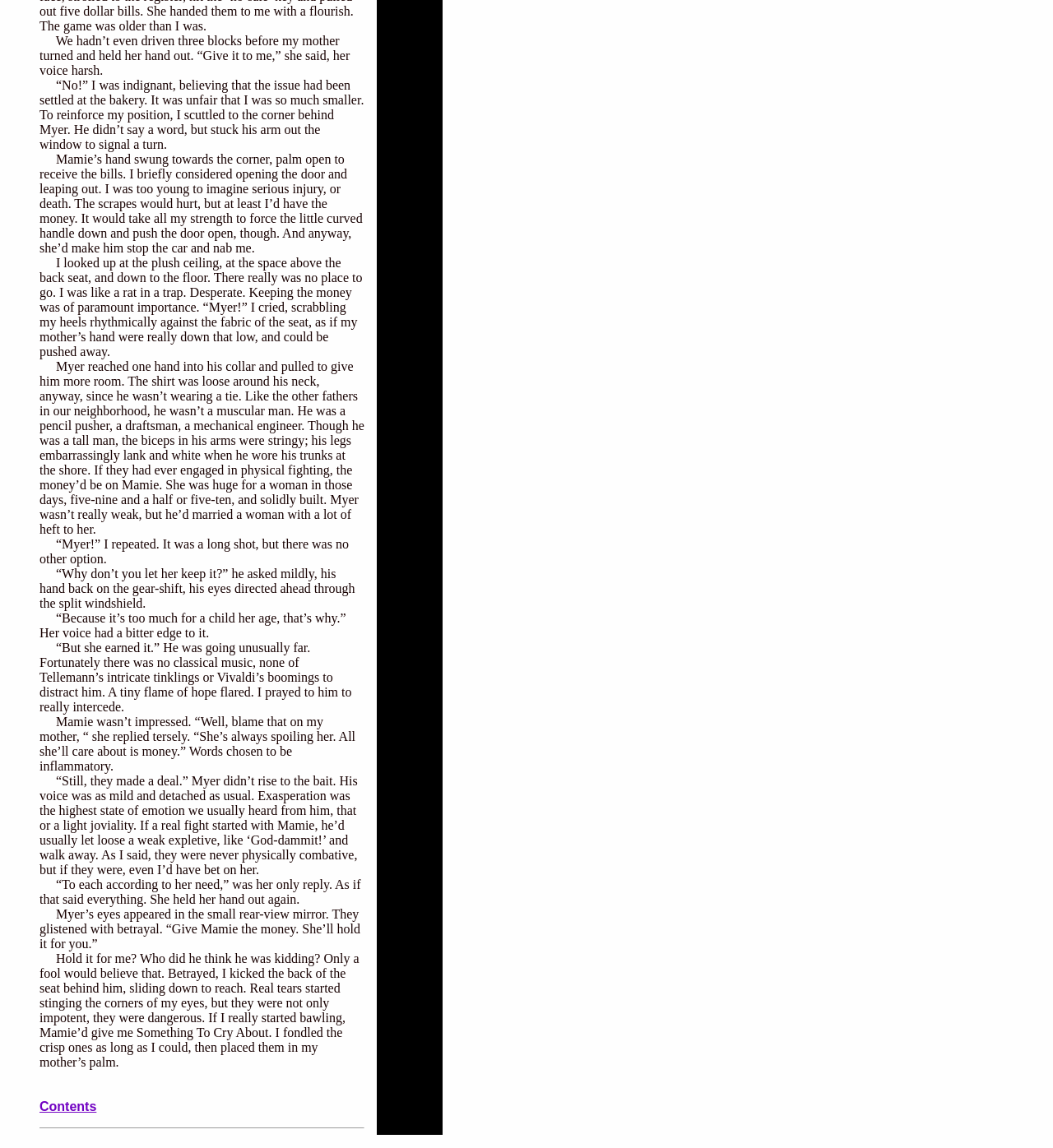Extract the bounding box coordinates for the UI element described by the text: "Contents". The coordinates should be in the form of [left, top, right, bottom] with values between 0 and 1.

[0.038, 0.958, 0.092, 0.97]